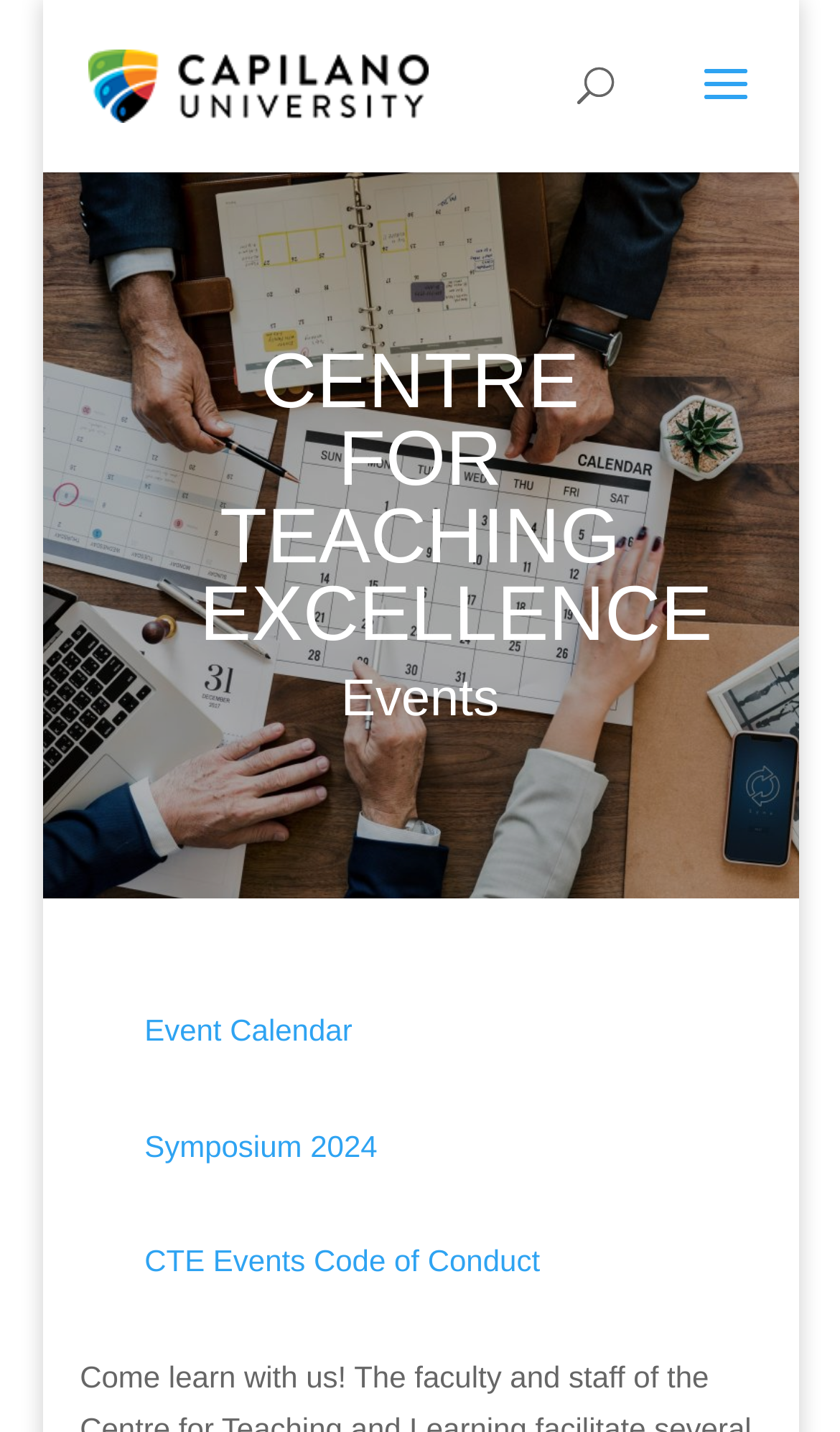What is the purpose of the search bar?
From the screenshot, supply a one-word or short-phrase answer.

To search